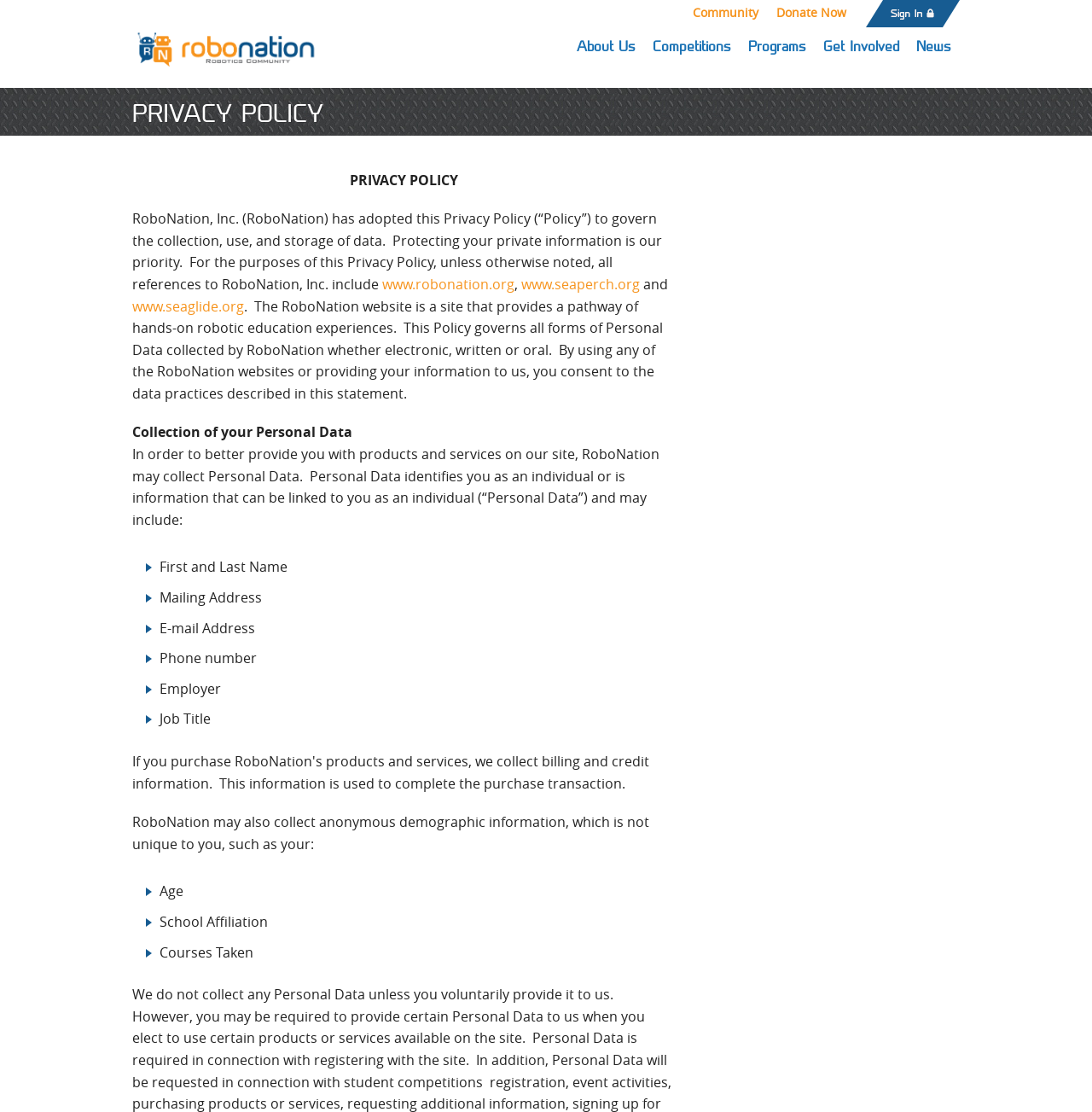Determine the bounding box coordinates for the UI element described. Format the coordinates as (top-left x, top-left y, bottom-right x, bottom-right y) and ensure all values are between 0 and 1. Element description: name="s" placeholder="Search …" title="Search for:"

None